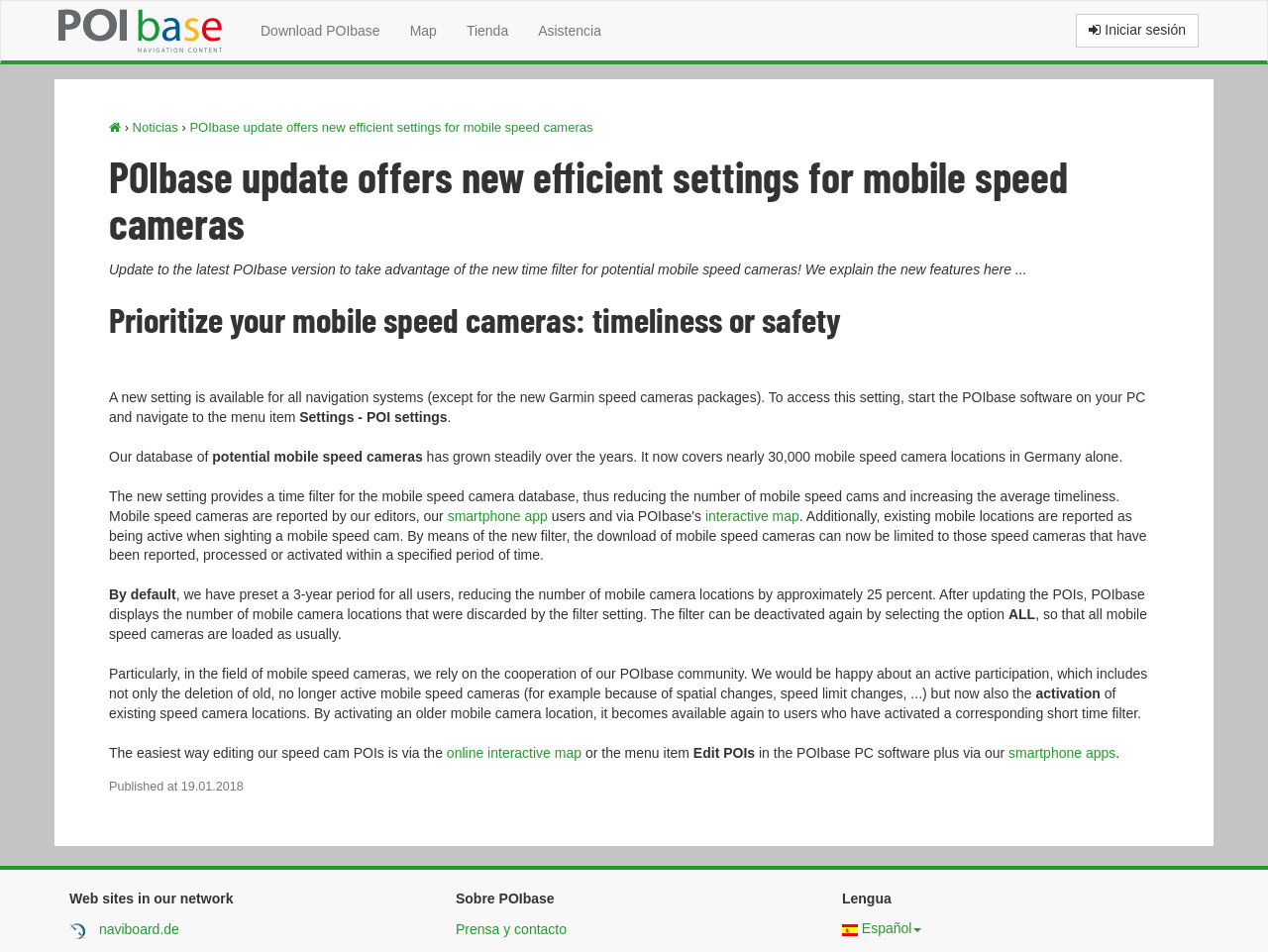How many mobile speed camera locations are covered in Germany?
Based on the image, give a one-word or short phrase answer.

Nearly 30,000